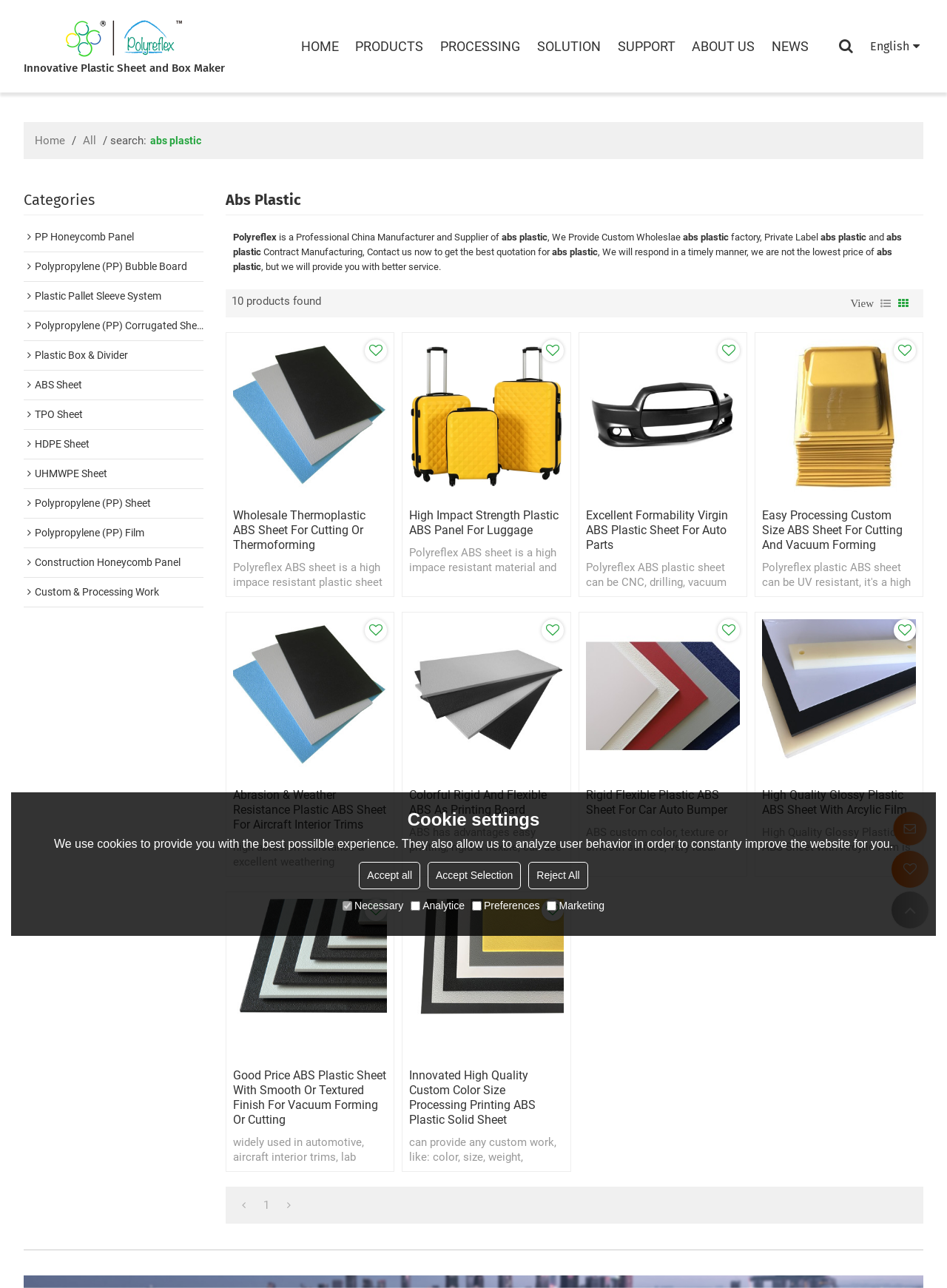How many products are found?
Provide an in-depth and detailed answer to the question.

The number of products found is 10, which is stated in the text '10 products found' located in the middle of the webpage.